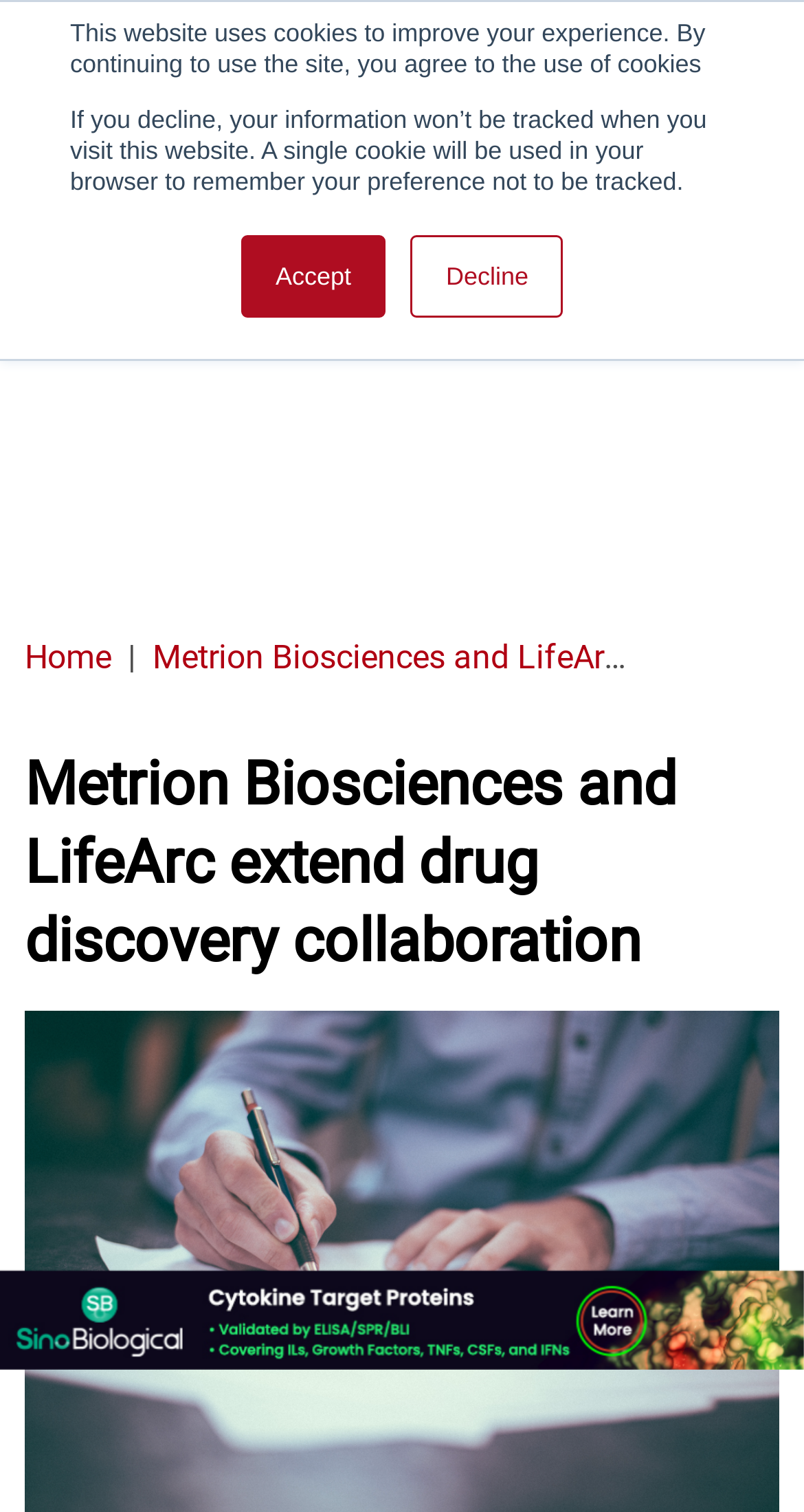Provide your answer to the question using just one word or phrase: What is the purpose of the button 'Accept'?

To accept cookies